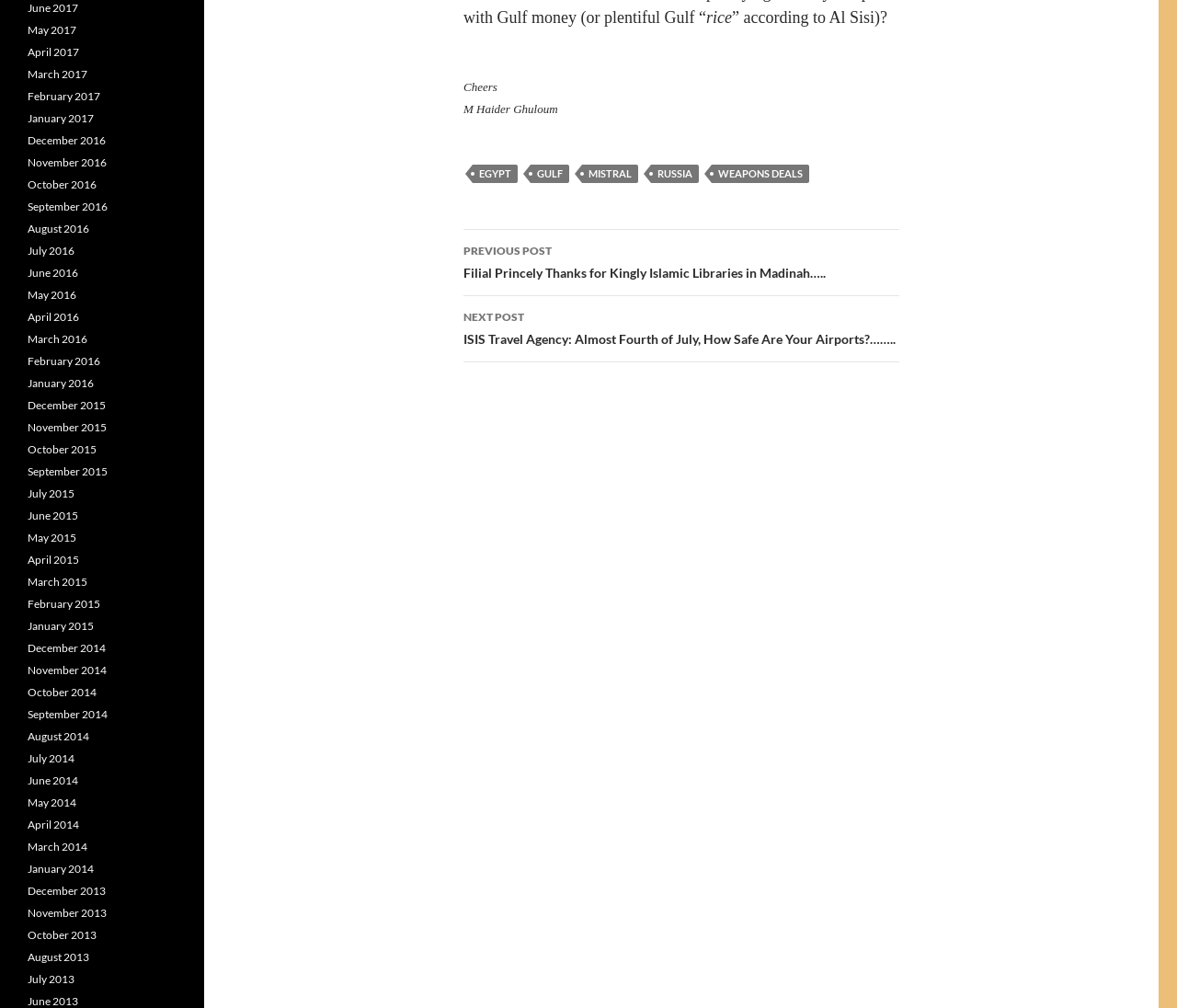Find the bounding box coordinates for the HTML element described as: "Energie". The coordinates should consist of four float values between 0 and 1, i.e., [left, top, right, bottom].

None